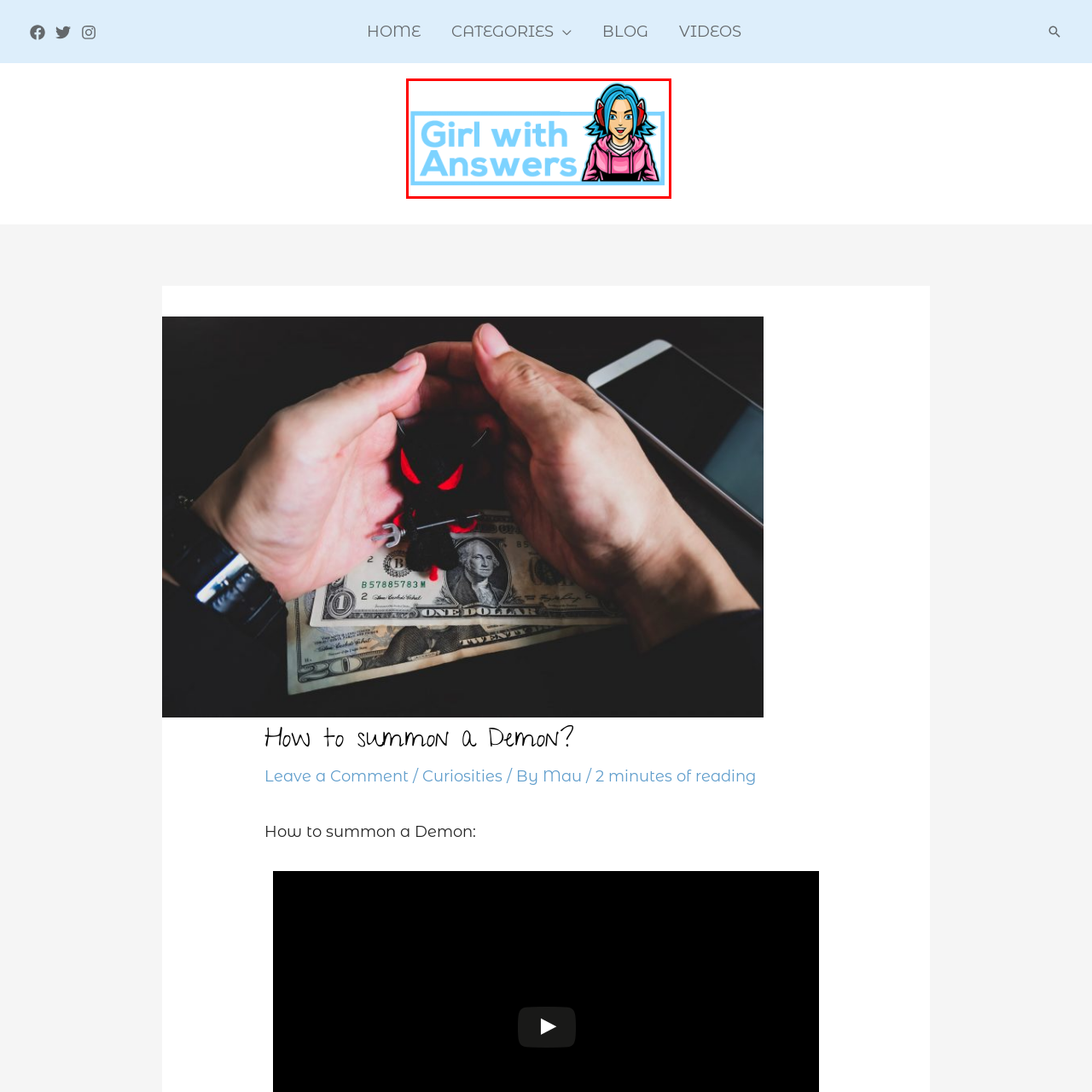Generate an in-depth caption for the image enclosed by the red boundary.

The image features a vibrant and engaging graphic titled "Girl with Answers." It depicts a stylized, animated character with blue hair styled in playful pigtails, wearing a pink hoodie and headphones. The character is set against a light blue rectangular background, which enhances the lively and approachable theme of the design. The phrase "Girl with Answers" is prominently displayed in bold, friendly lettering, inviting viewers to explore the content. This imagery suggests a fun and informative platform, likely aimed at providing insights or guidance on various topics, such as the article featured above about summoning a demon.